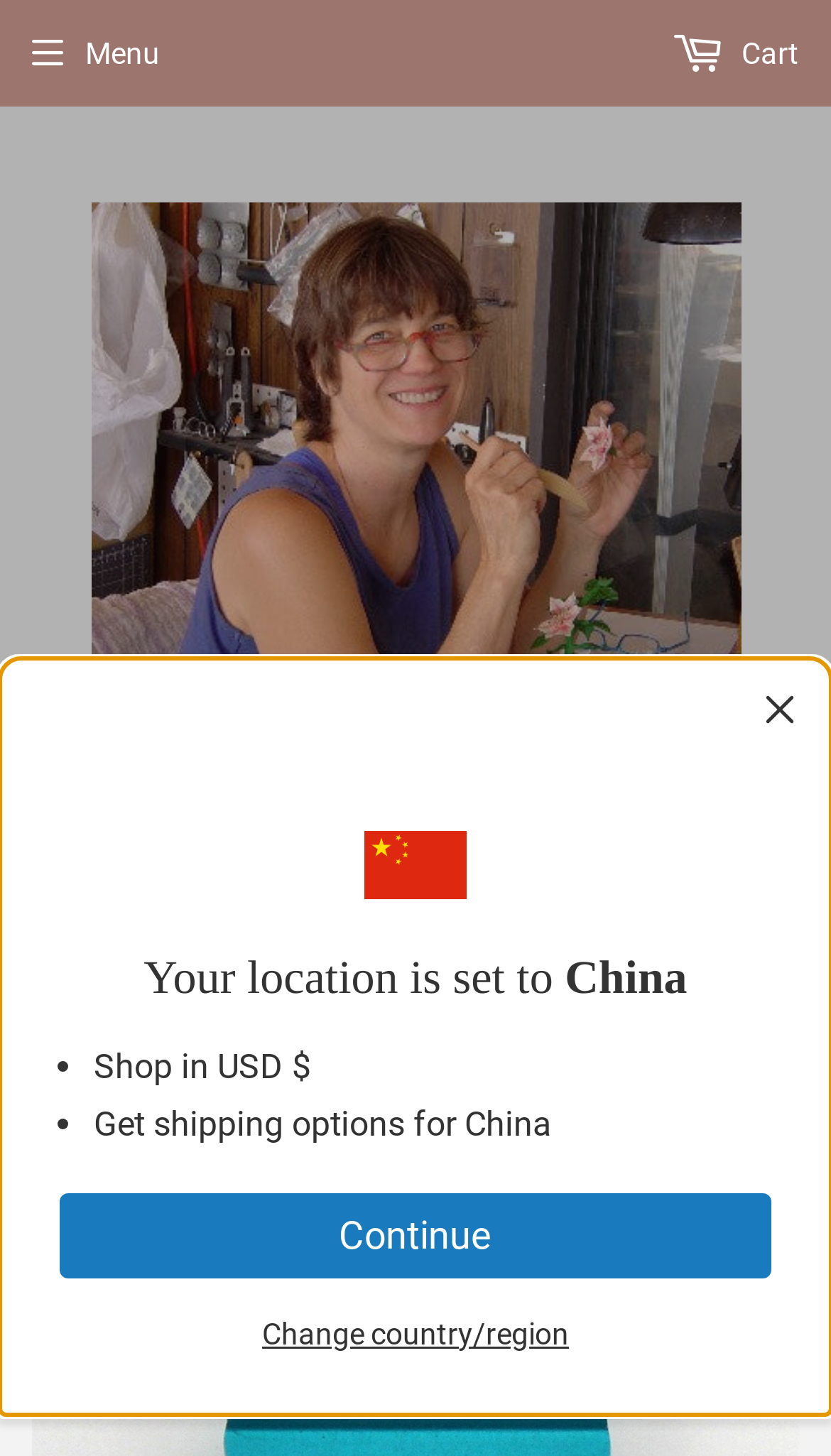From the element description Watch SSBC on YouTube, predict the bounding box coordinates of the UI element. The coordinates must be specified in the format (top-left x, top-left y, bottom-right x, bottom-right y) and should be within the 0 to 1 range.

None